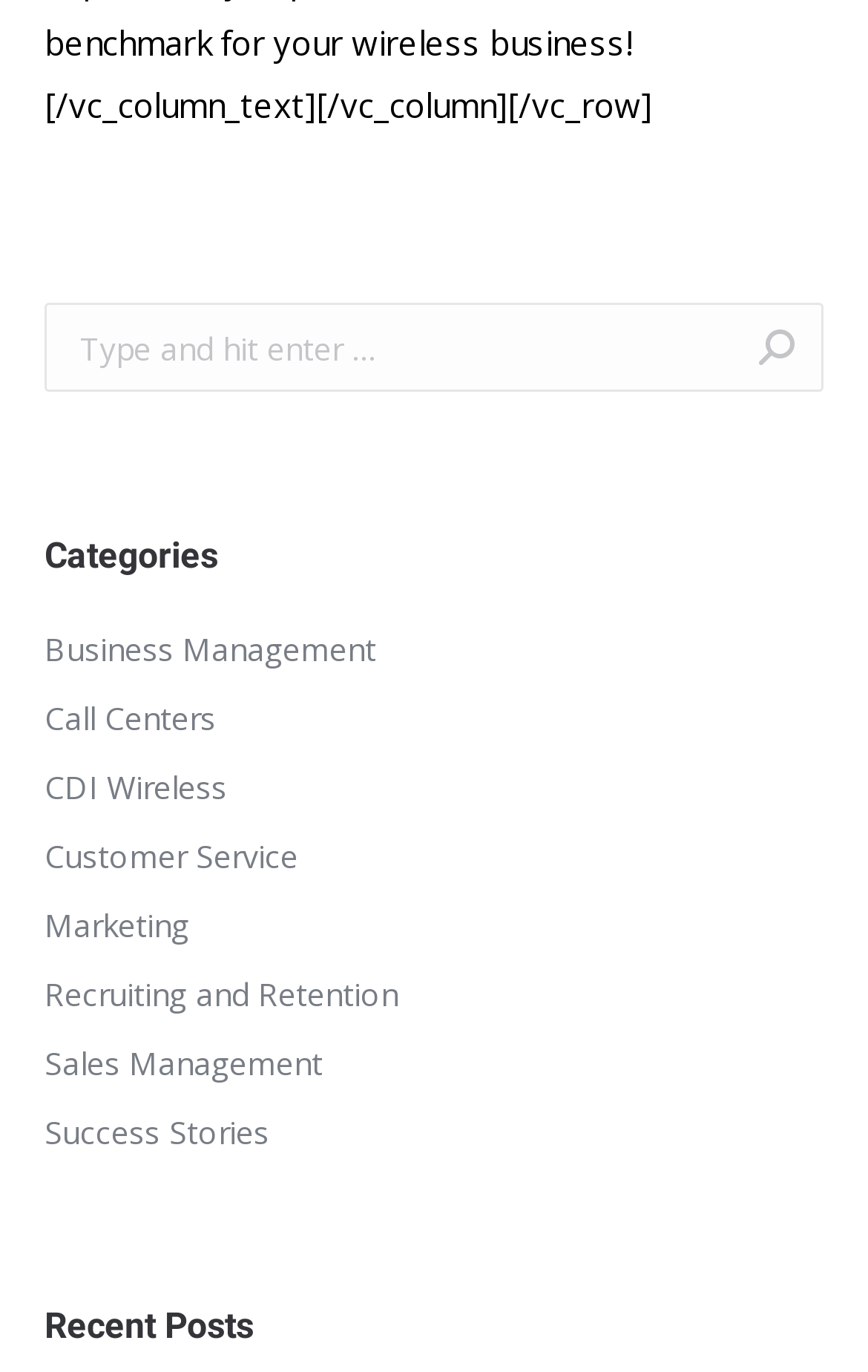Identify the bounding box coordinates of the HTML element based on this description: "Marketing".

[0.051, 0.654, 0.218, 0.696]